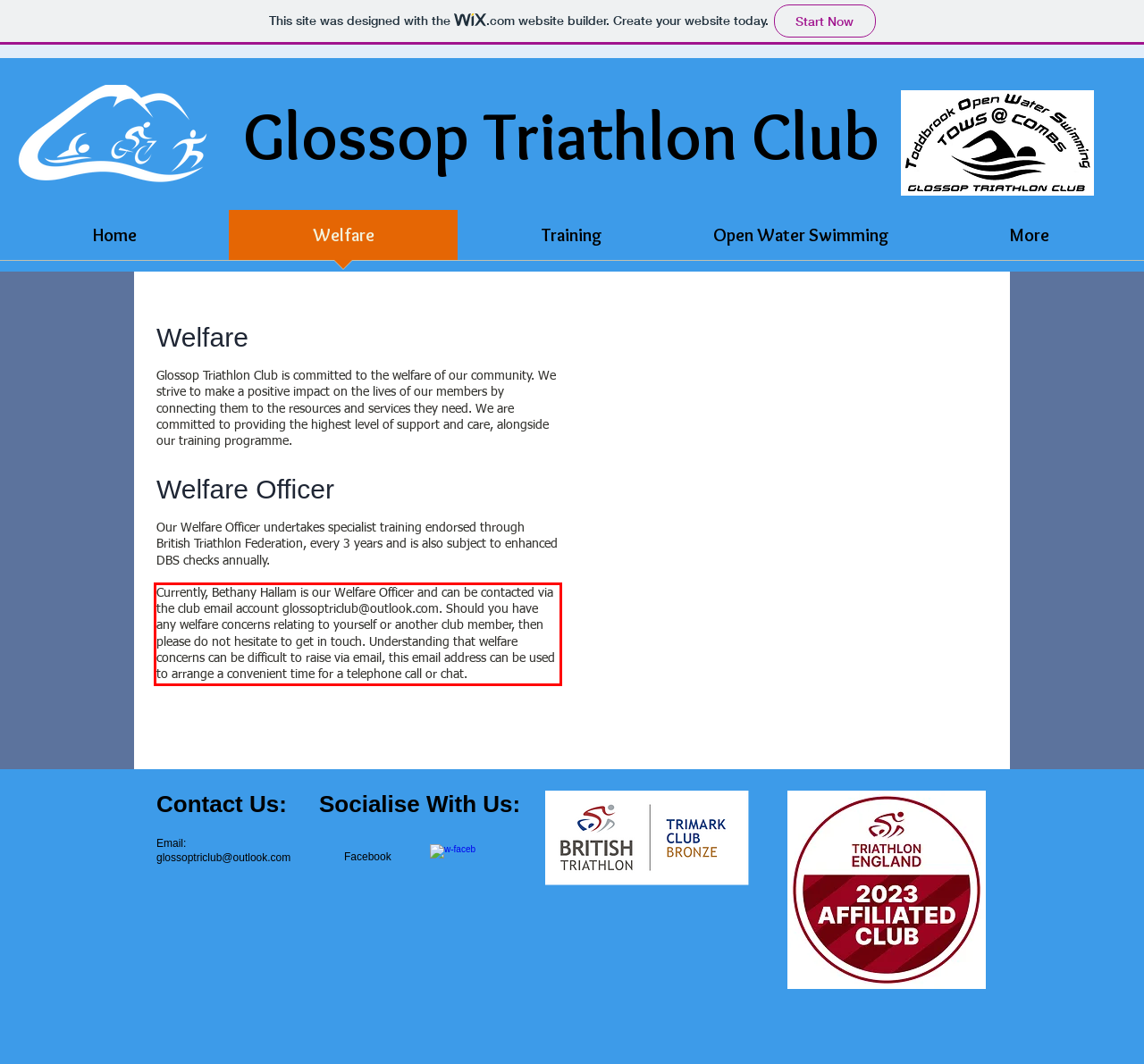Please perform OCR on the text content within the red bounding box that is highlighted in the provided webpage screenshot.

Currently, Bethany Hallam is our Welfare Officer and can be contacted via the club email account glossoptriclub@outlook.com. Should you have any welfare concerns relating to yourself or another club member, then please do not hesitate to get in touch. Understanding that welfare concerns can be difficult to raise via email, this email address can be used to arrange a convenient time for a telephone call or chat.